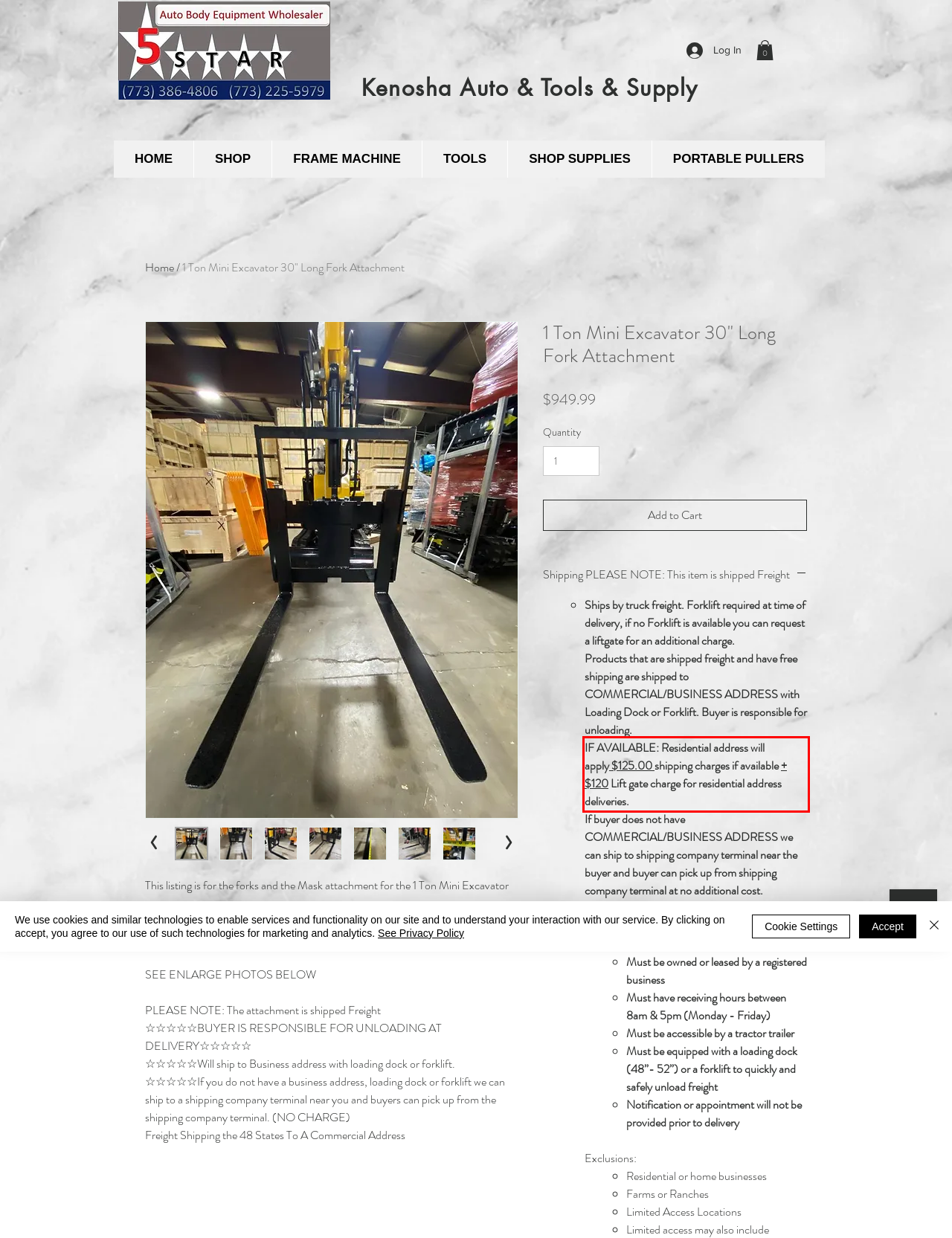Using the provided screenshot, read and generate the text content within the red-bordered area.

IF AVAILABLE: Residential address will apply $125.00 shipping charges if available + $120 Lift gate charge for residential address deliveries.